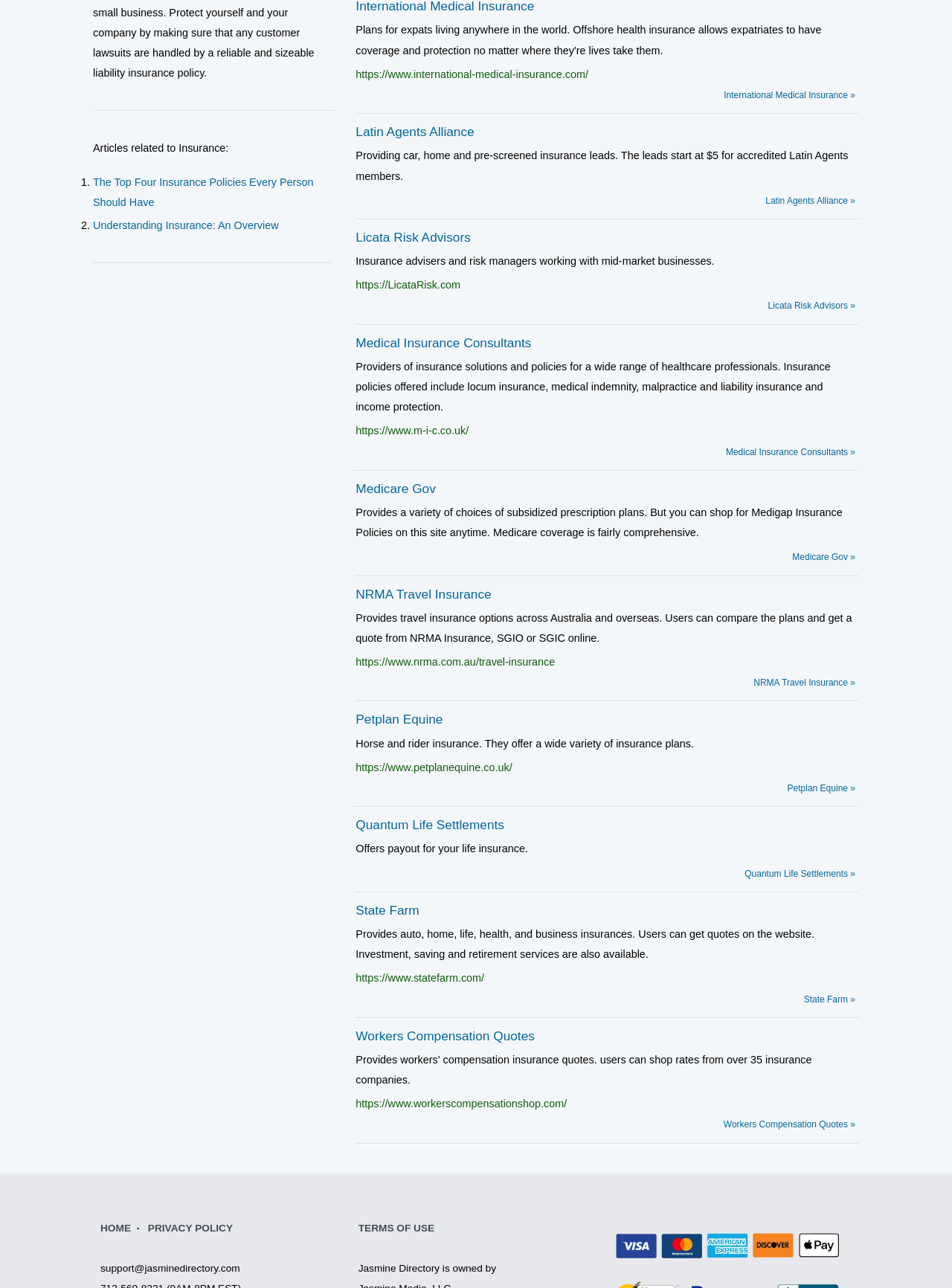Respond with a single word or phrase for the following question: 
What is the main topic of this webpage?

Insurance